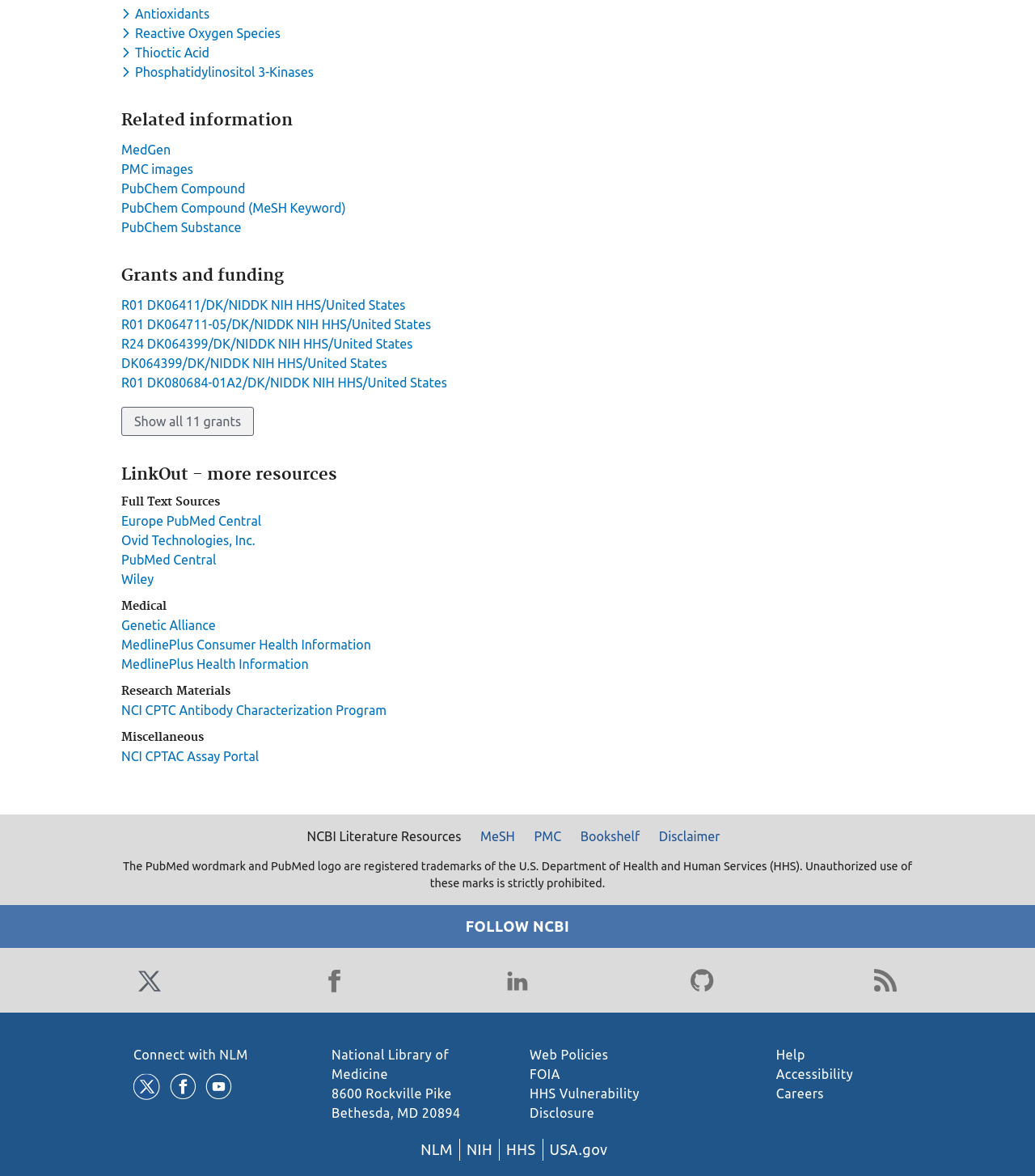Please determine the bounding box coordinates of the element to click in order to execute the following instruction: "Connect with NLM". The coordinates should be four float numbers between 0 and 1, specified as [left, top, right, bottom].

[0.129, 0.89, 0.24, 0.903]